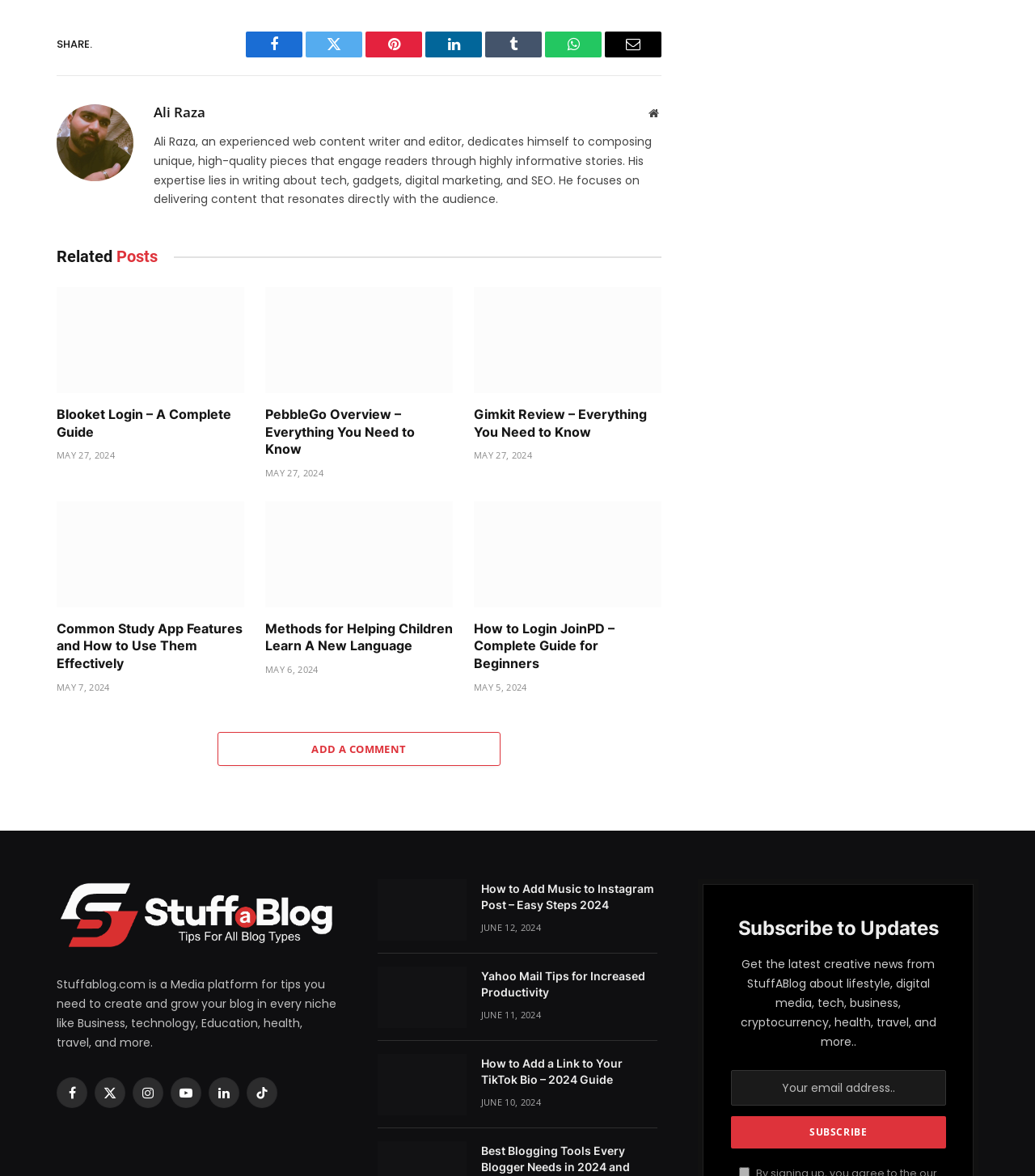How many social media links are present at the bottom of the webpage?
By examining the image, provide a one-word or phrase answer.

8